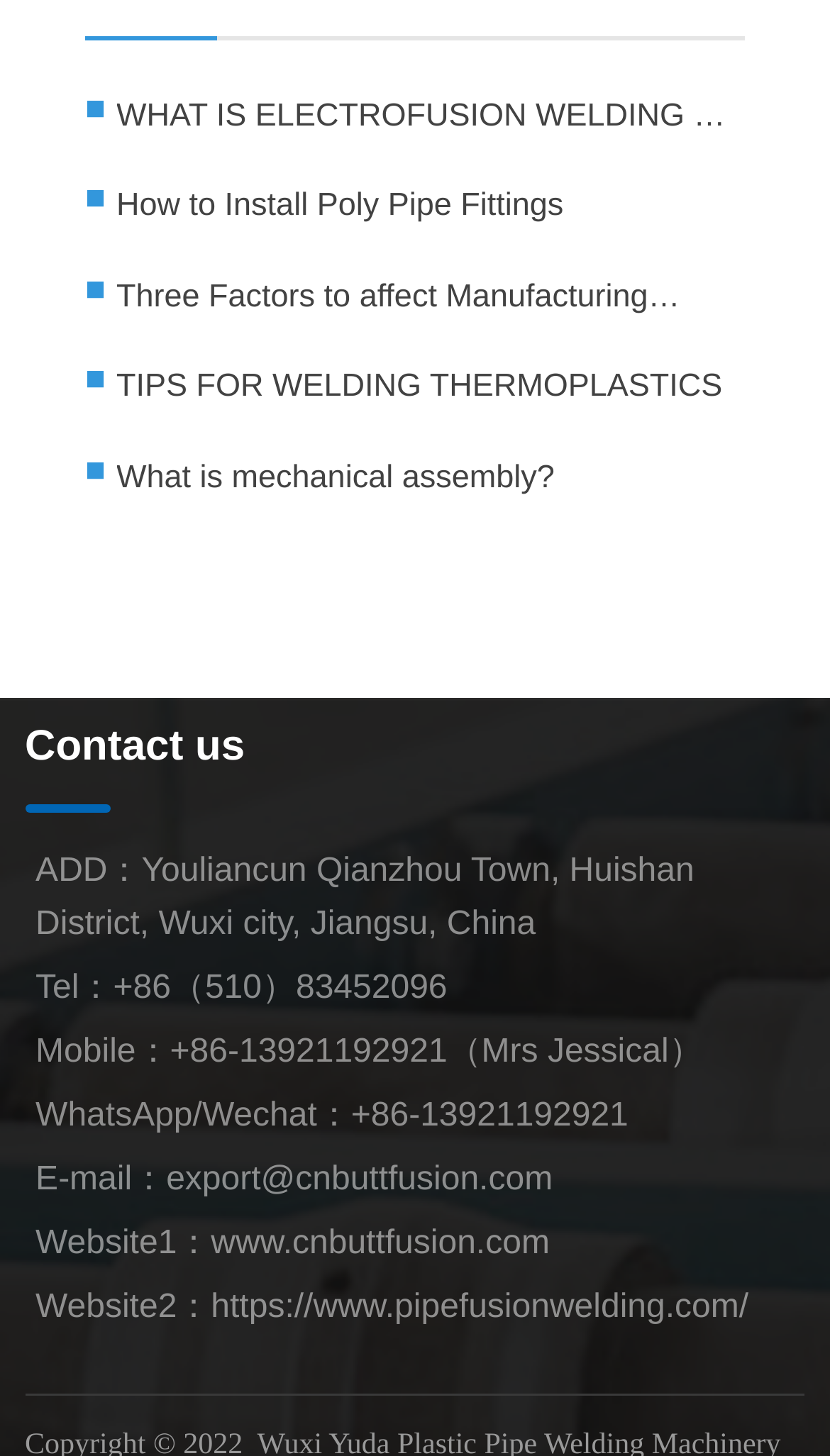Find the bounding box coordinates for the area you need to click to carry out the instruction: "Learn about electrofusion welding of thermoplastics". The coordinates should be four float numbers between 0 and 1, indicated as [left, top, right, bottom].

[0.14, 0.067, 0.889, 0.125]